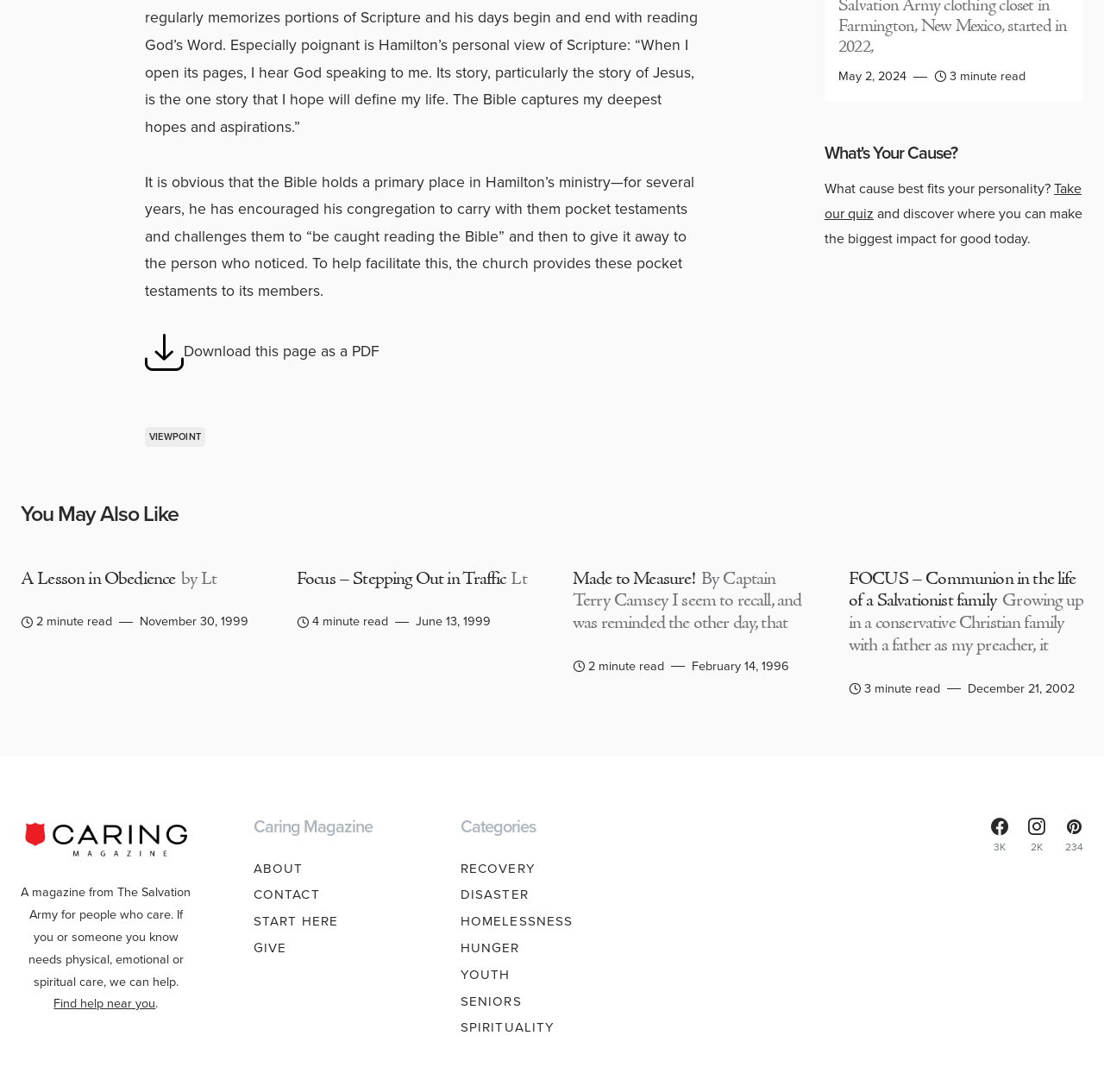What is the purpose of the 'Generate PDF' link?
Please answer the question as detailed as possible based on the image.

The 'Generate PDF' link is located at the top of the webpage, and its purpose is to allow users to download the current page as a PDF file.